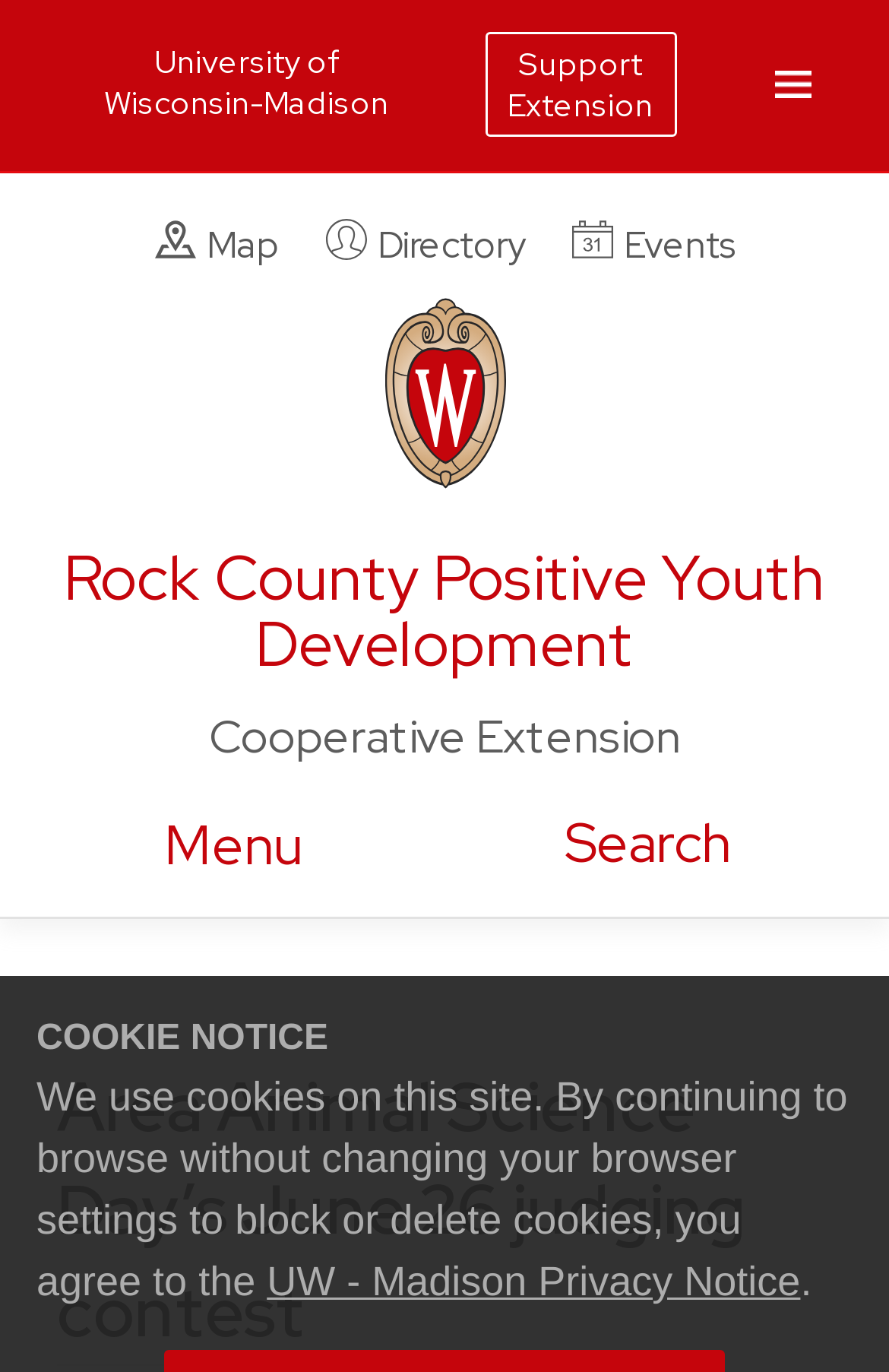Predict the bounding box of the UI element based on the description: "University of Wisconsin-Madison". The coordinates should be four float numbers between 0 and 1, formatted as [left, top, right, bottom].

[0.051, 0.026, 0.494, 0.096]